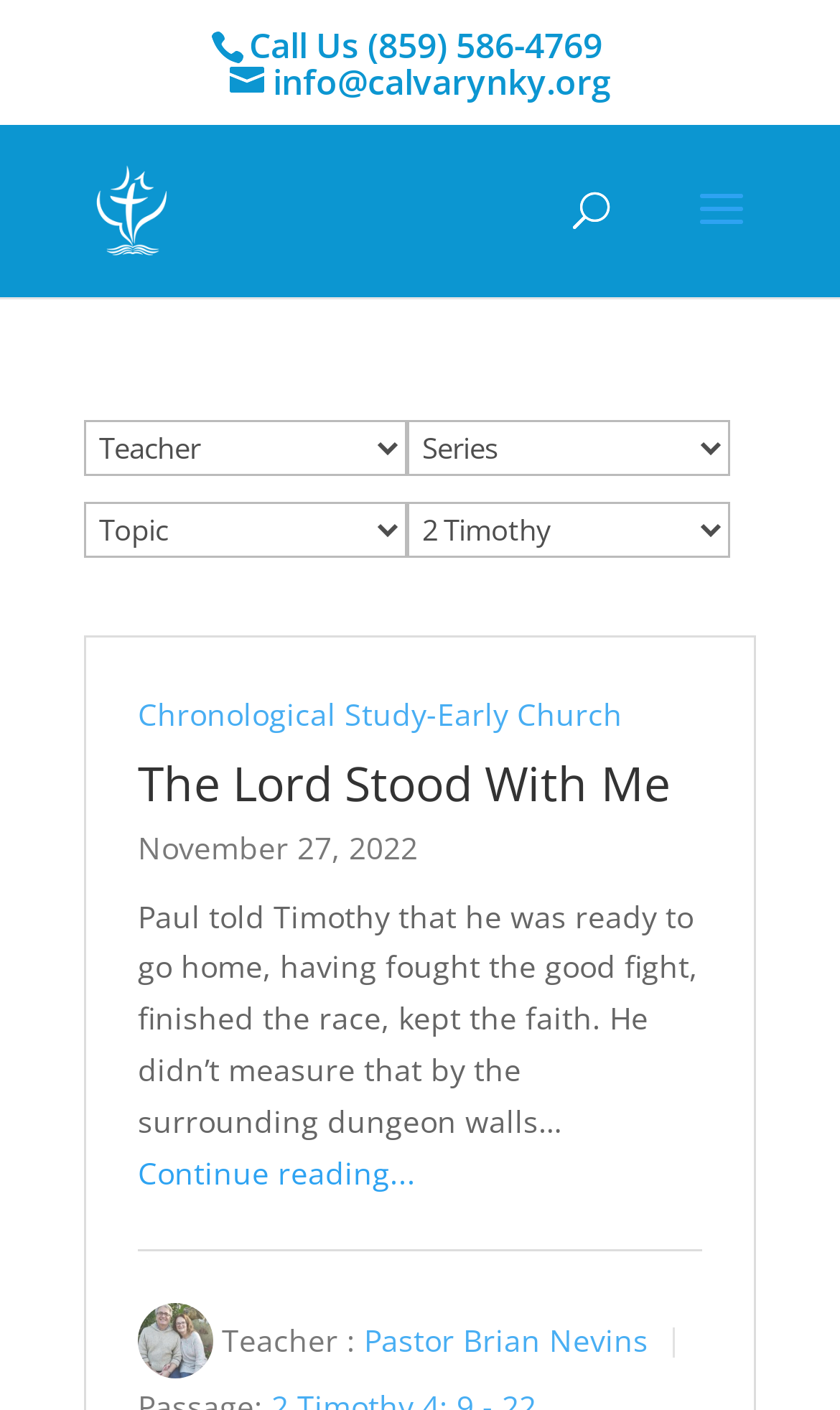Utilize the details in the image to give a detailed response to the question: Who is the teacher of the sermon?

The teacher of the sermon is located at the bottom of the main content section, and is identified as Pastor Brian Nevins.